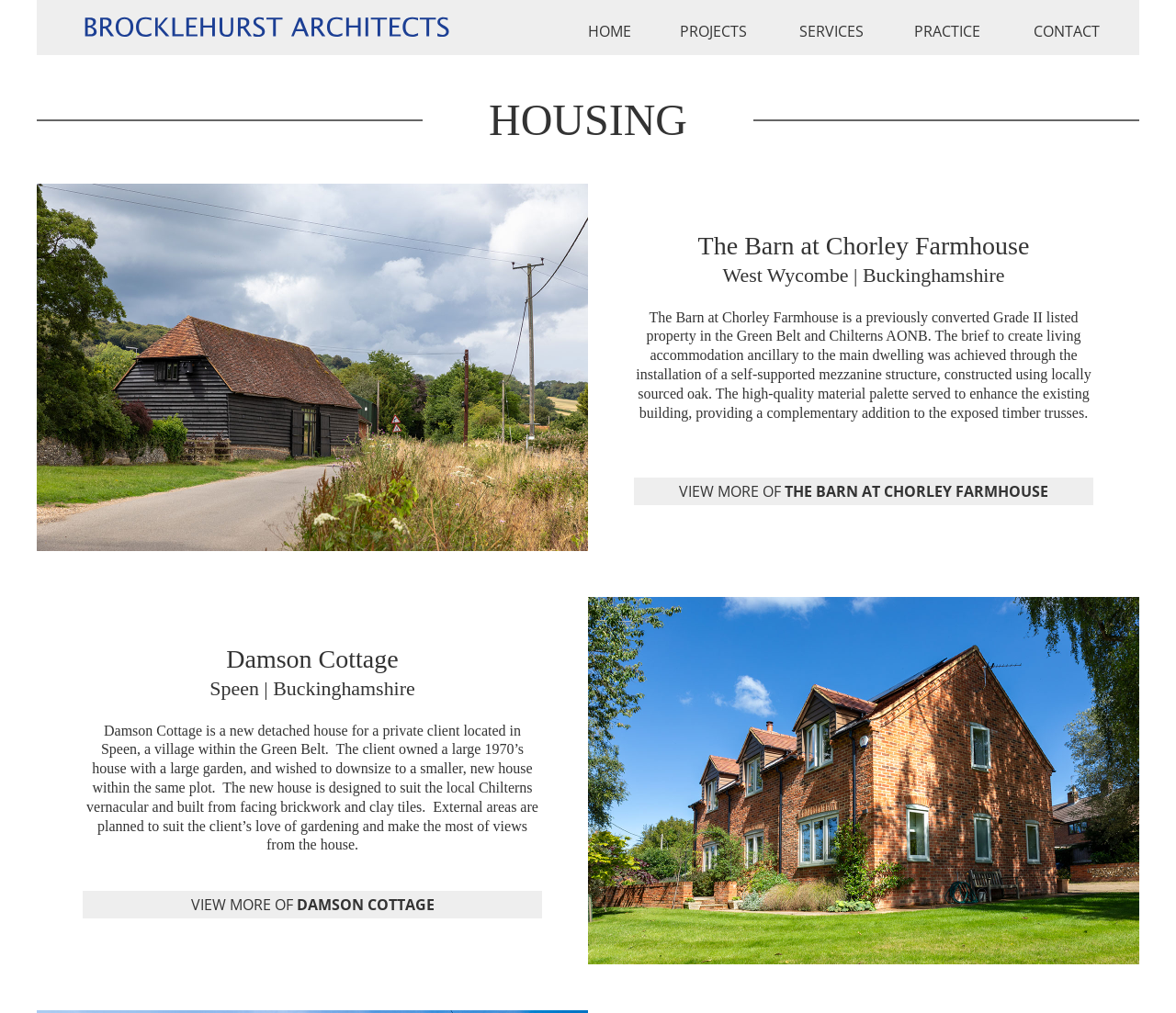Identify and provide the main heading of the webpage.

The Barn at Chorley Farmhouse